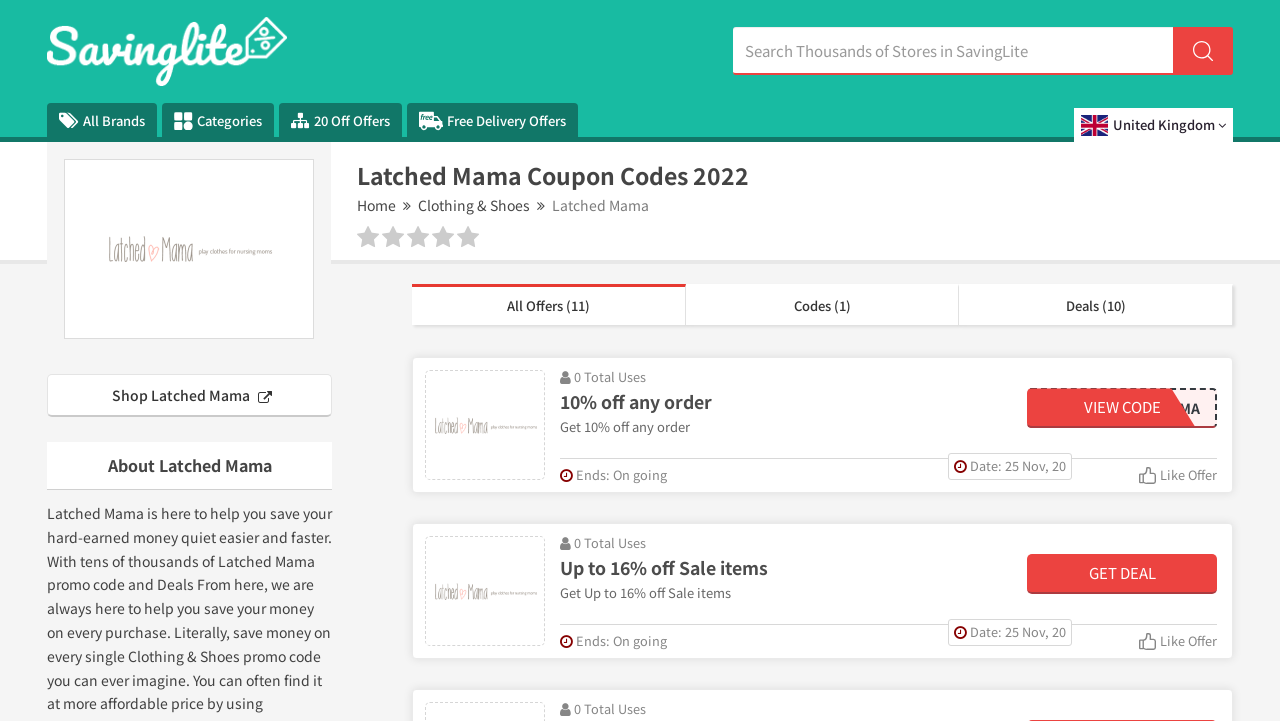Determine the bounding box coordinates for the region that must be clicked to execute the following instruction: "Shop Latched Mama".

[0.037, 0.519, 0.259, 0.578]